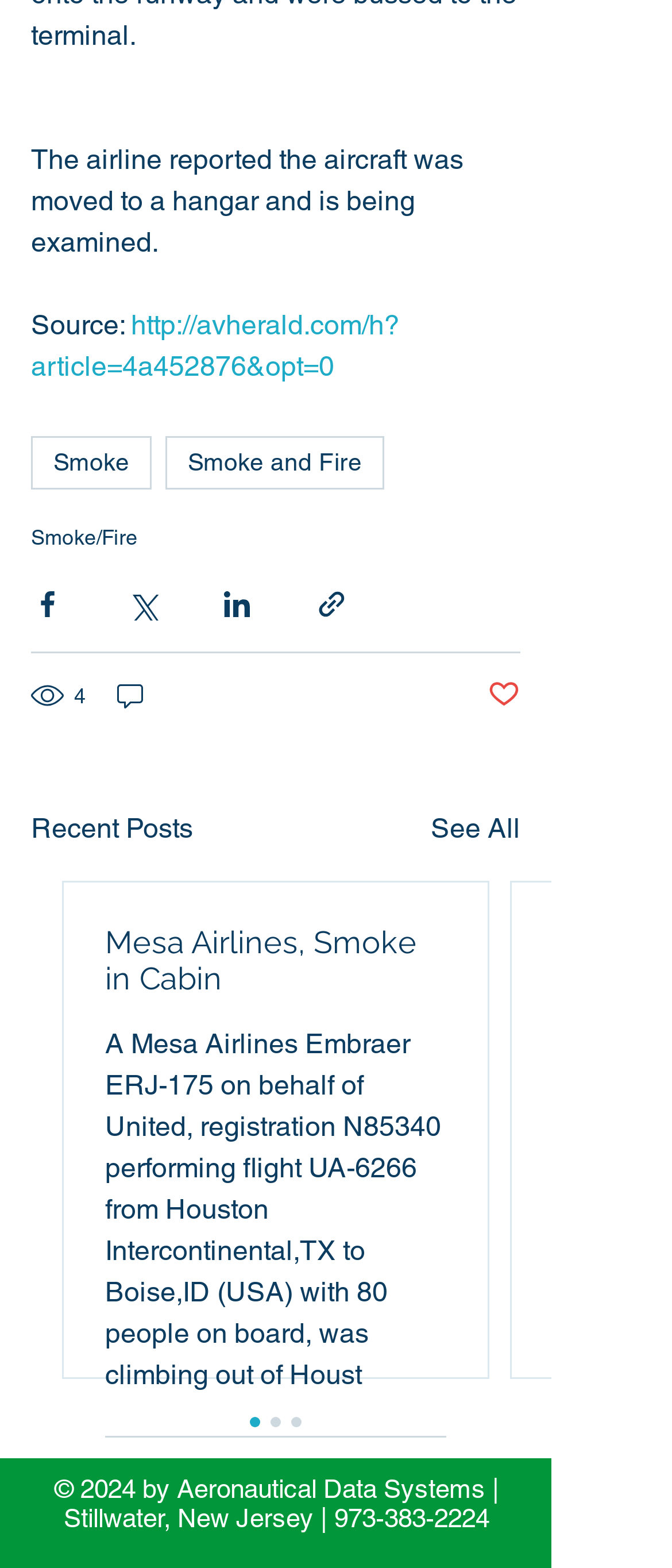Please identify the bounding box coordinates of the element that needs to be clicked to perform the following instruction: "Call the phone number for more information".

[0.497, 0.958, 0.728, 0.977]